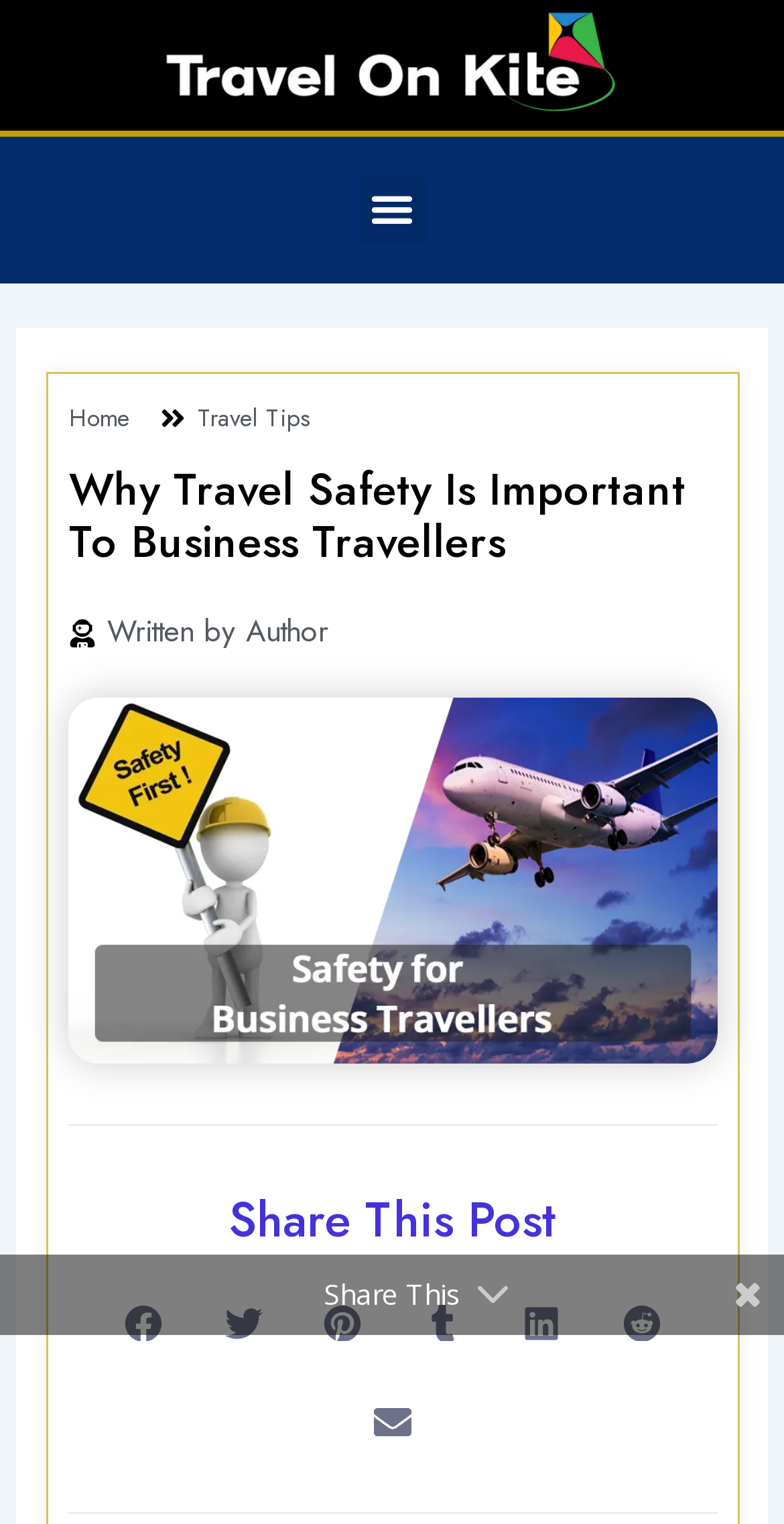Is the menu toggle expanded by default?
Identify the answer in the screenshot and reply with a single word or phrase.

No